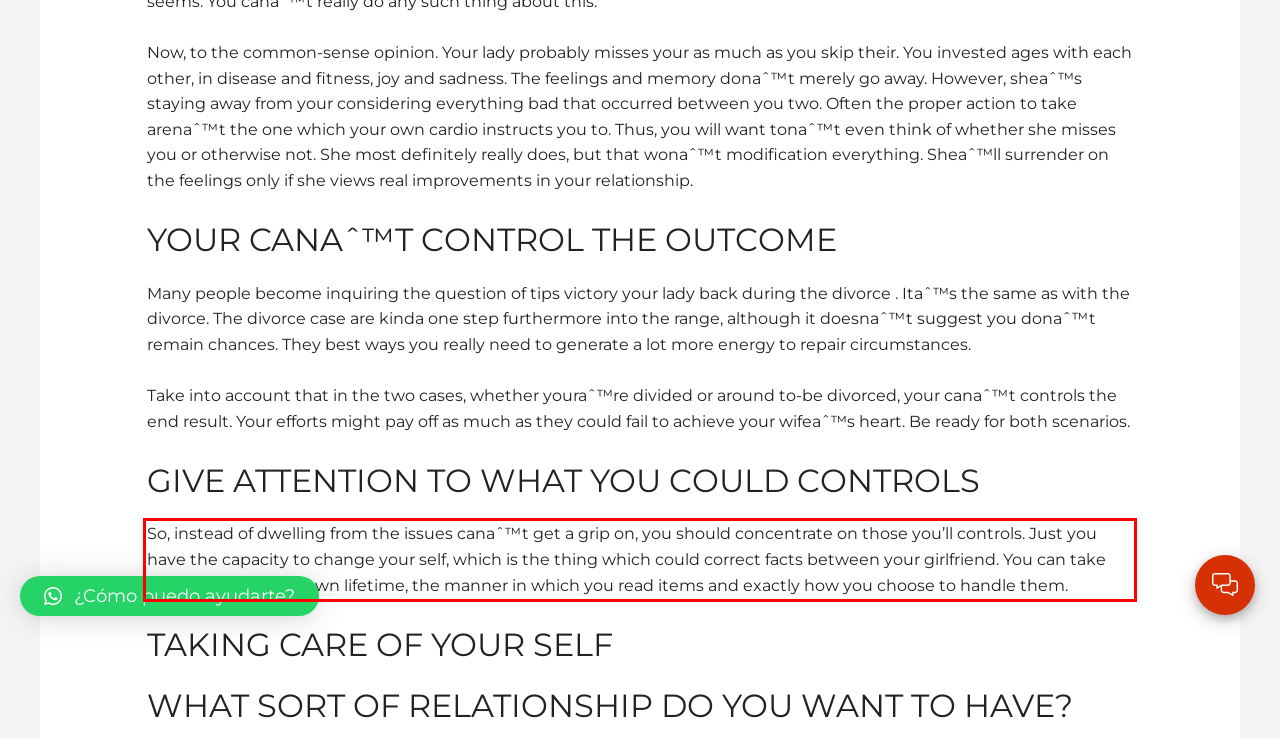Please perform OCR on the UI element surrounded by the red bounding box in the given webpage screenshot and extract its text content.

So, instead of dwelling from the issues canaˆ™t get a grip on, you should concentrate on those you’ll controls. Just you have the capacity to change your self, which is the thing which could correct facts between your girlfriend. You can take control of your very own lifetime, the manner in which you read items and exactly how you choose to handle them.